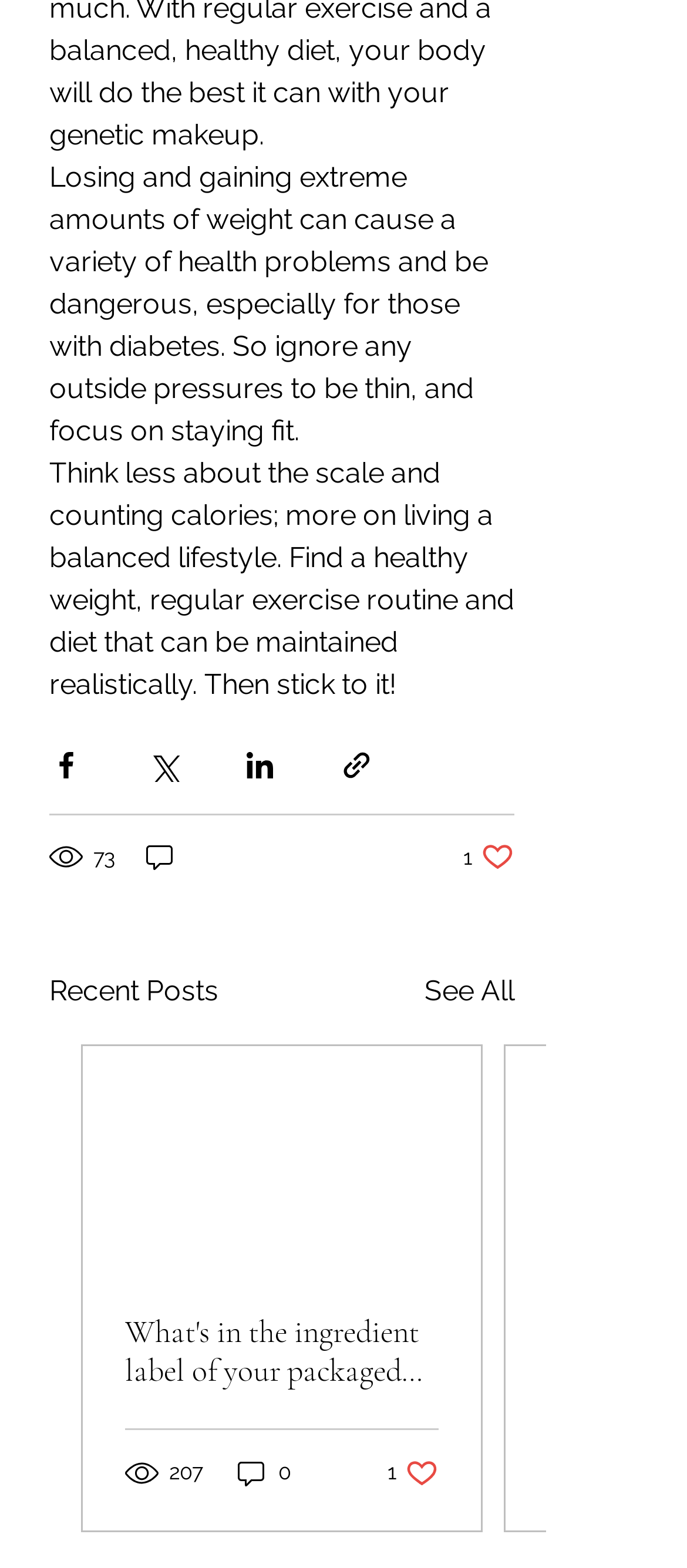What is the number of views for the current post?
Examine the webpage screenshot and provide an in-depth answer to the question.

I looked for the text that indicates the number of views and found '73 views' near the bottom of the page, which suggests that the current post has been viewed 73 times.